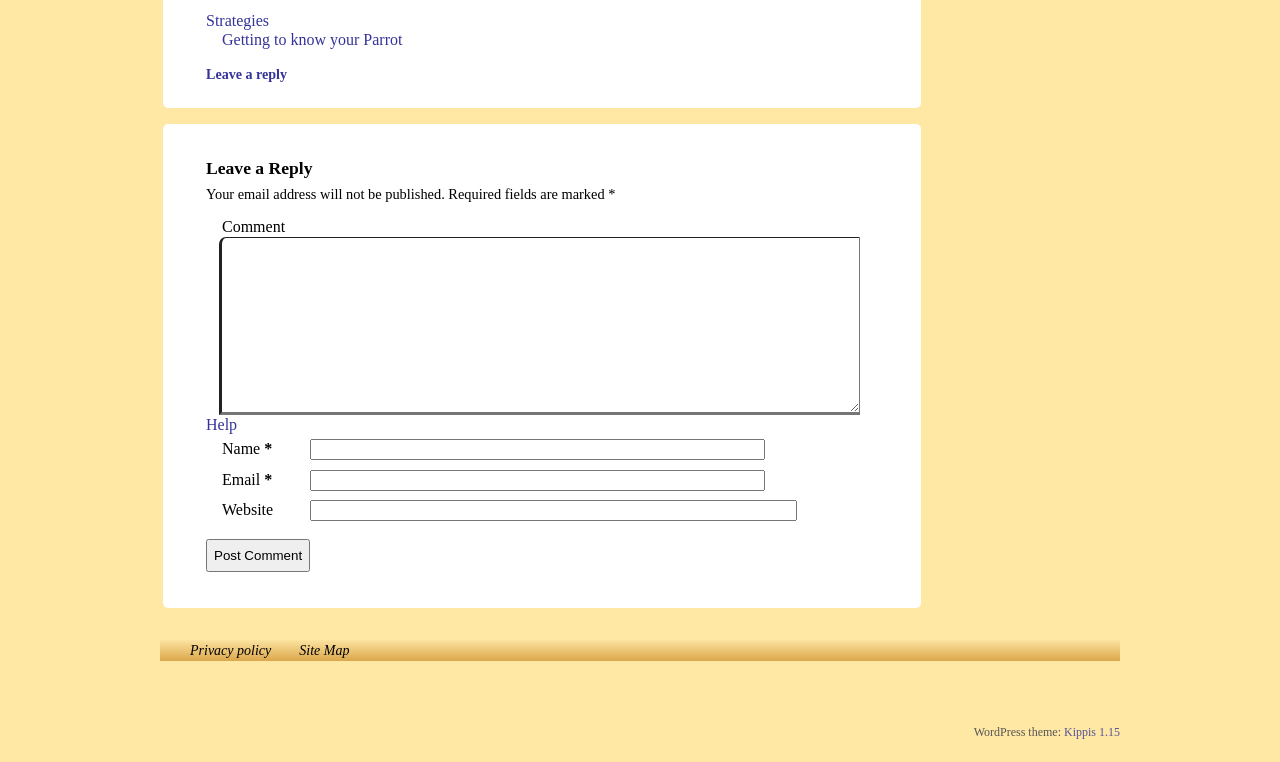Please specify the bounding box coordinates of the clickable section necessary to execute the following command: "Click the 'Products' link".

None